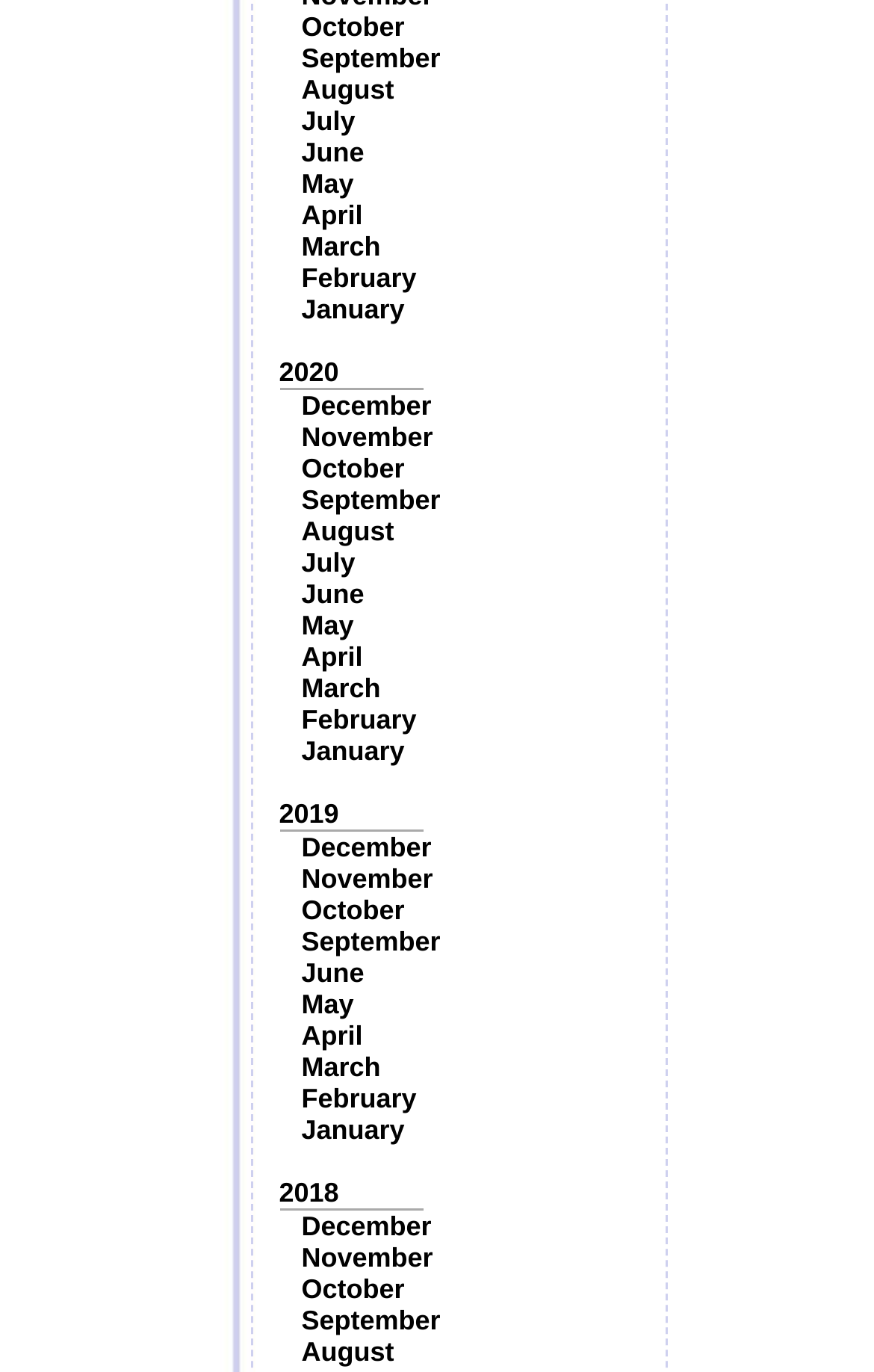Determine the bounding box coordinates of the region to click in order to accomplish the following instruction: "View October 2020". Provide the coordinates as four float numbers between 0 and 1, specifically [left, top, right, bottom].

[0.345, 0.26, 0.388, 0.283]